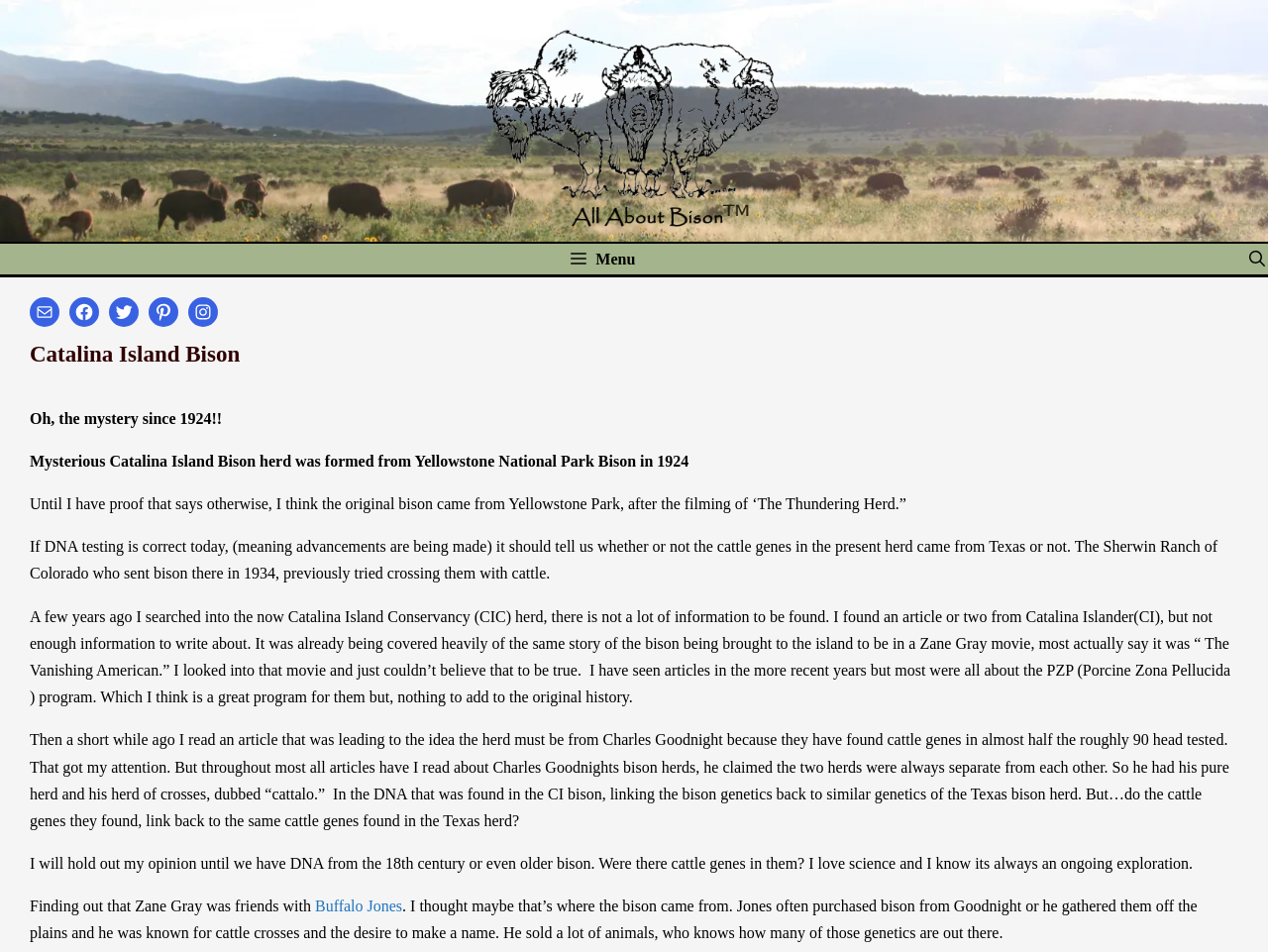What is the program mentioned for the bison herd? Using the information from the screenshot, answer with a single word or phrase.

PZP program